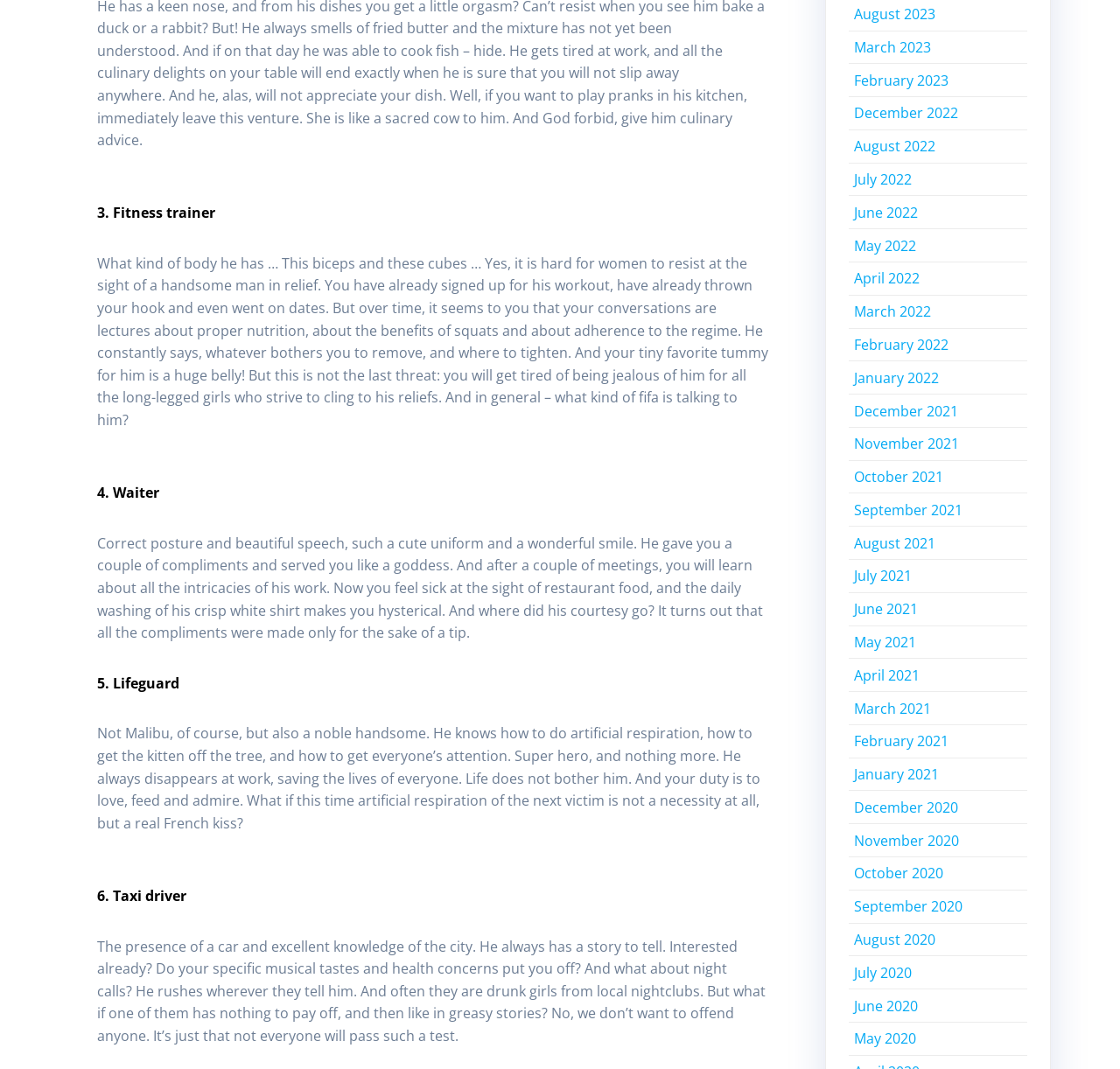What is the occupation of the person described in the first paragraph?
Based on the screenshot, provide your answer in one word or phrase.

Fitness trainer